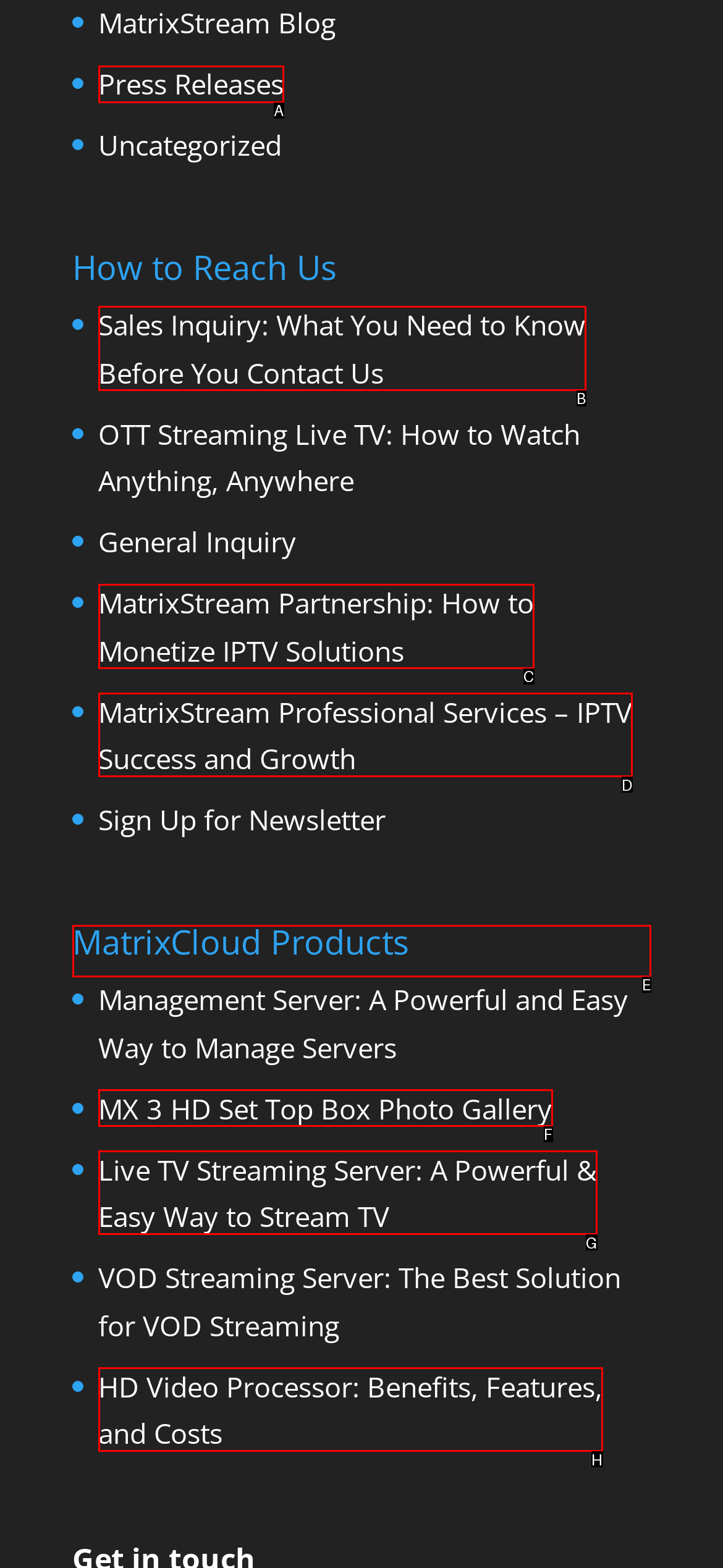Which HTML element should be clicked to fulfill the following task: Explore MatrixCloud Products?
Reply with the letter of the appropriate option from the choices given.

E